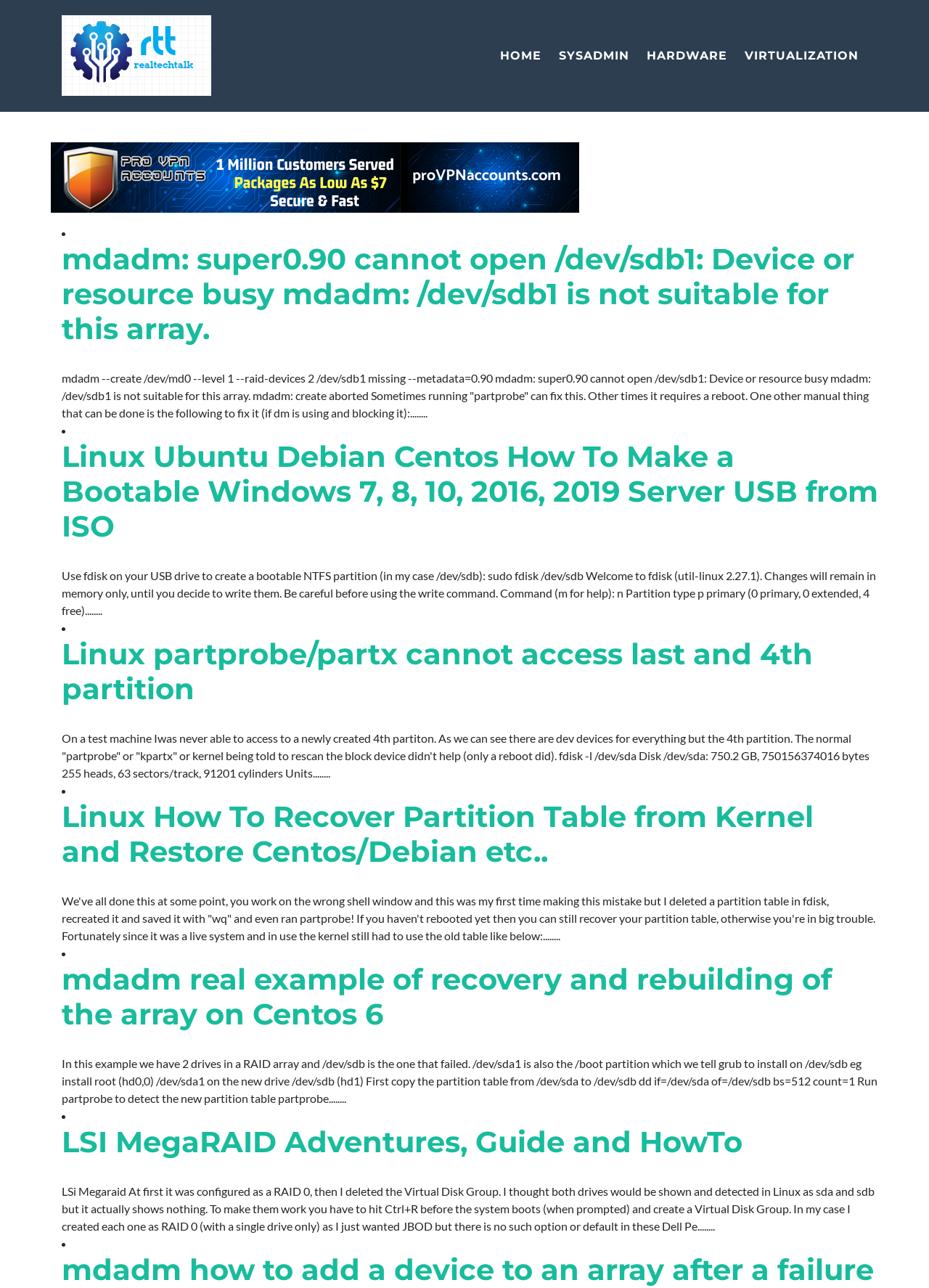Specify the bounding box coordinates of the region I need to click to perform the following instruction: "Click on HOME". The coordinates must be four float numbers in the range of 0 to 1, i.e., [left, top, right, bottom].

[0.532, 0.036, 0.589, 0.059]